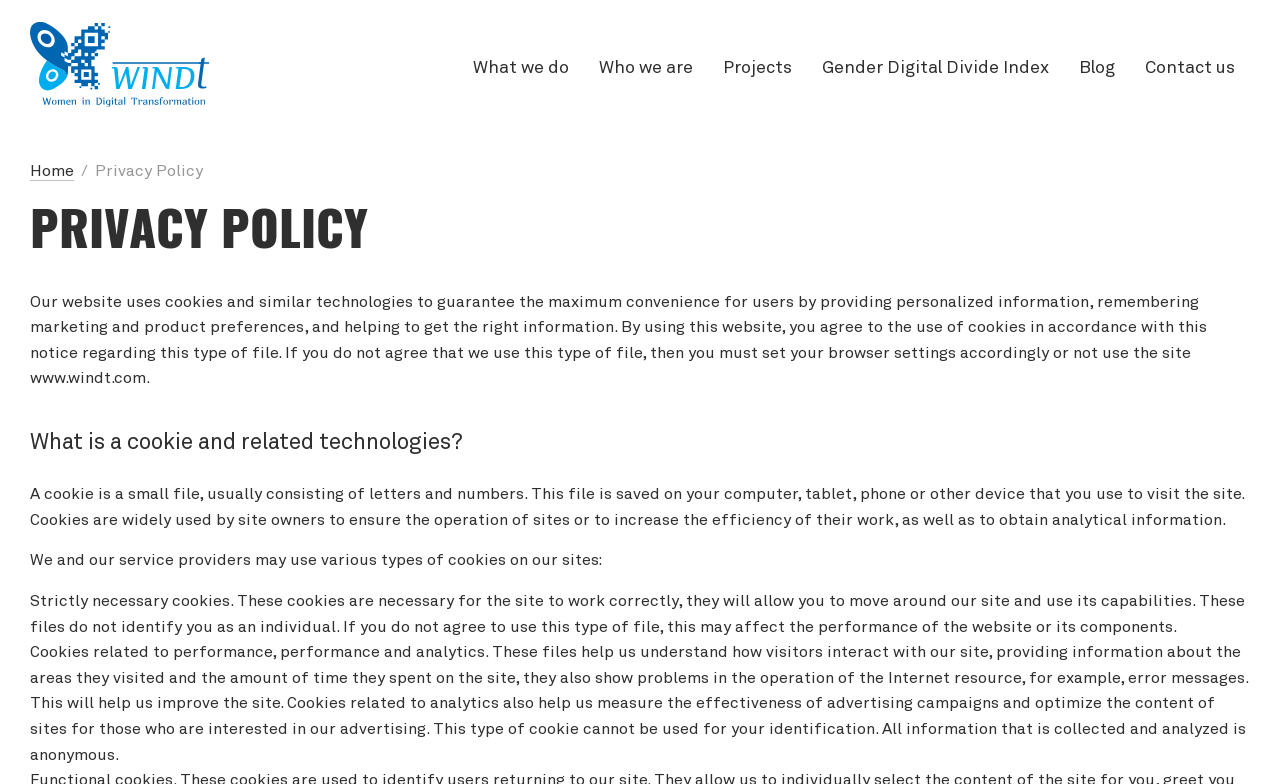Please identify the bounding box coordinates of the element's region that needs to be clicked to fulfill the following instruction: "Go back to Home". The bounding box coordinates should consist of four float numbers between 0 and 1, i.e., [left, top, right, bottom].

[0.023, 0.209, 0.058, 0.231]